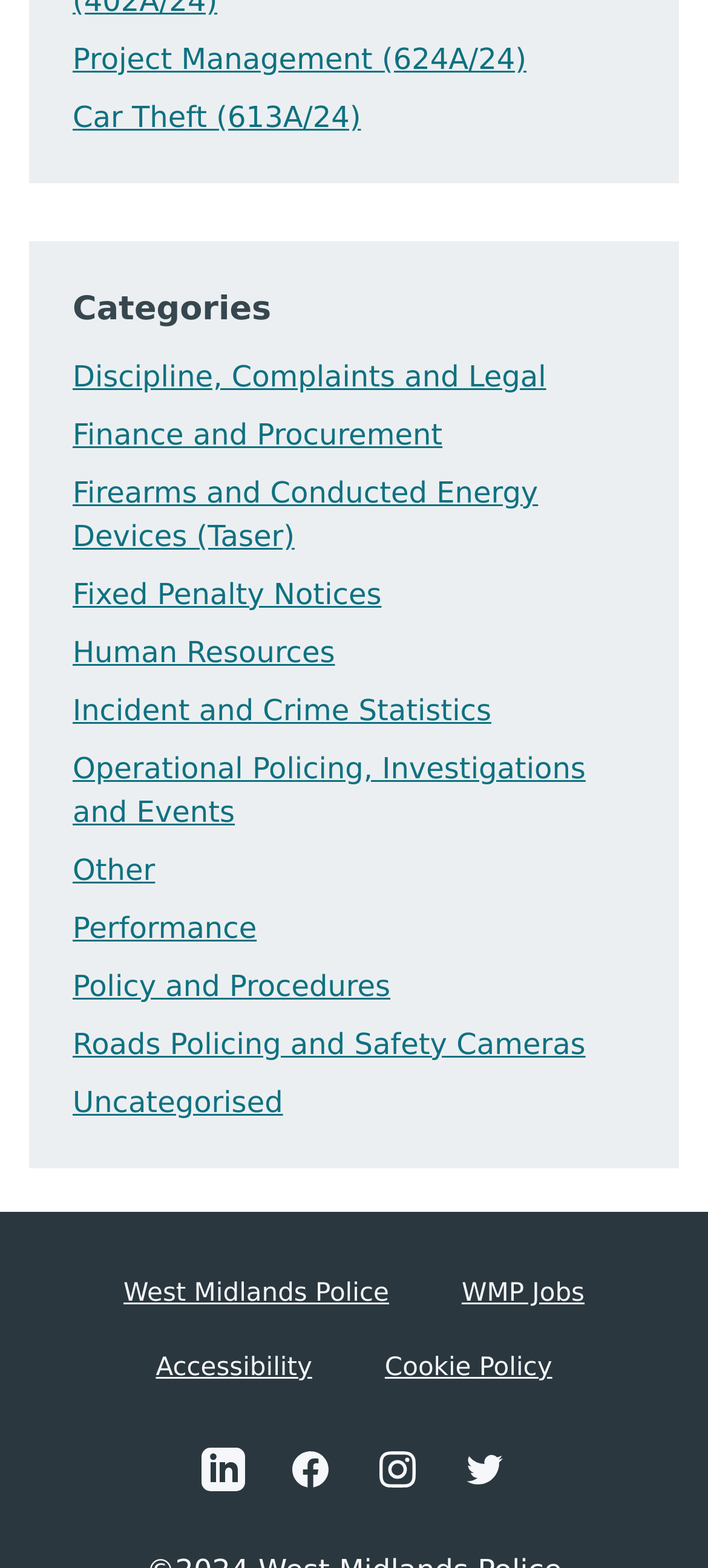Please provide the bounding box coordinate of the region that matches the element description: WMP Jobs. Coordinates should be in the format (top-left x, top-left y, bottom-right x, bottom-right y) and all values should be between 0 and 1.

[0.652, 0.816, 0.826, 0.834]